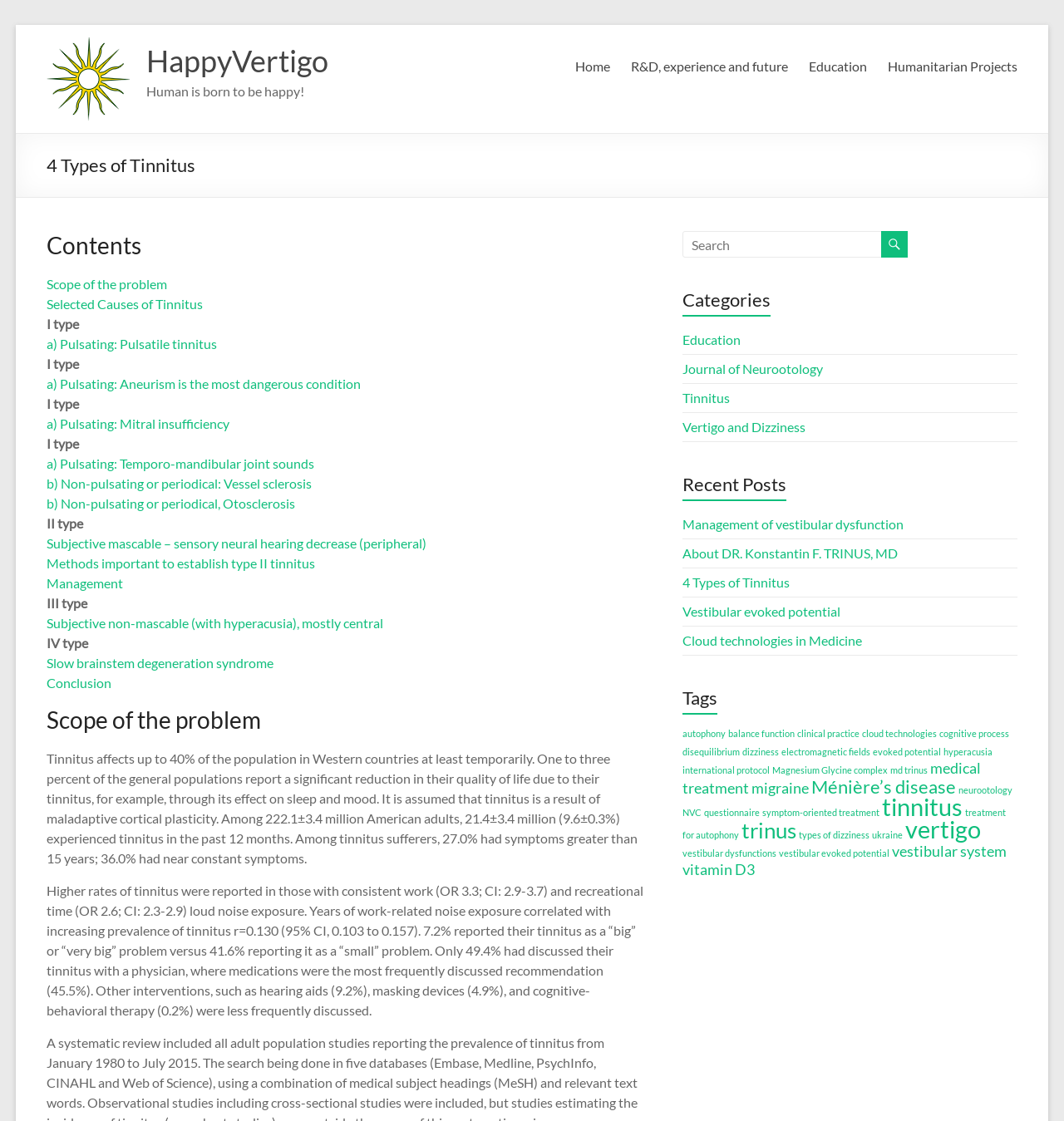Create a detailed summary of the webpage's content and design.

The webpage is about HappyVertigo, a website focused on tinnitus and vertigo-related topics. At the top, there is a navigation menu with links to "Home", "R&D, experience and future", "Education", and "Humanitarian Projects". Below this menu, there is a heading "4 Types of Tinnitus" followed by a table of contents with links to different sections of the article.

The main content of the webpage is divided into four sections, each describing a type of tinnitus. The first section, "Scope of the problem", provides an overview of tinnitus, including its prevalence, causes, and effects on quality of life. The subsequent sections, "I type", "II type", "III type", and "IV type", describe the different types of tinnitus, their characteristics, and possible causes.

On the right side of the webpage, there are three columns of complementary information. The top column contains a search box and a button with a magnifying glass icon. The middle column is headed "Categories" and lists links to different categories, such as "Education", "Journal of Neurootology", and "Tinnitus". The bottom column is headed "Recent Posts" and lists links to recent articles, including "Management of vestibular dysfunction" and "About DR. Konstantin F. TRINUS, MD".

At the very bottom of the webpage, there is a section headed "Tags" with links to various tags, such as "autophony", "balance function", and "cloud technologies".